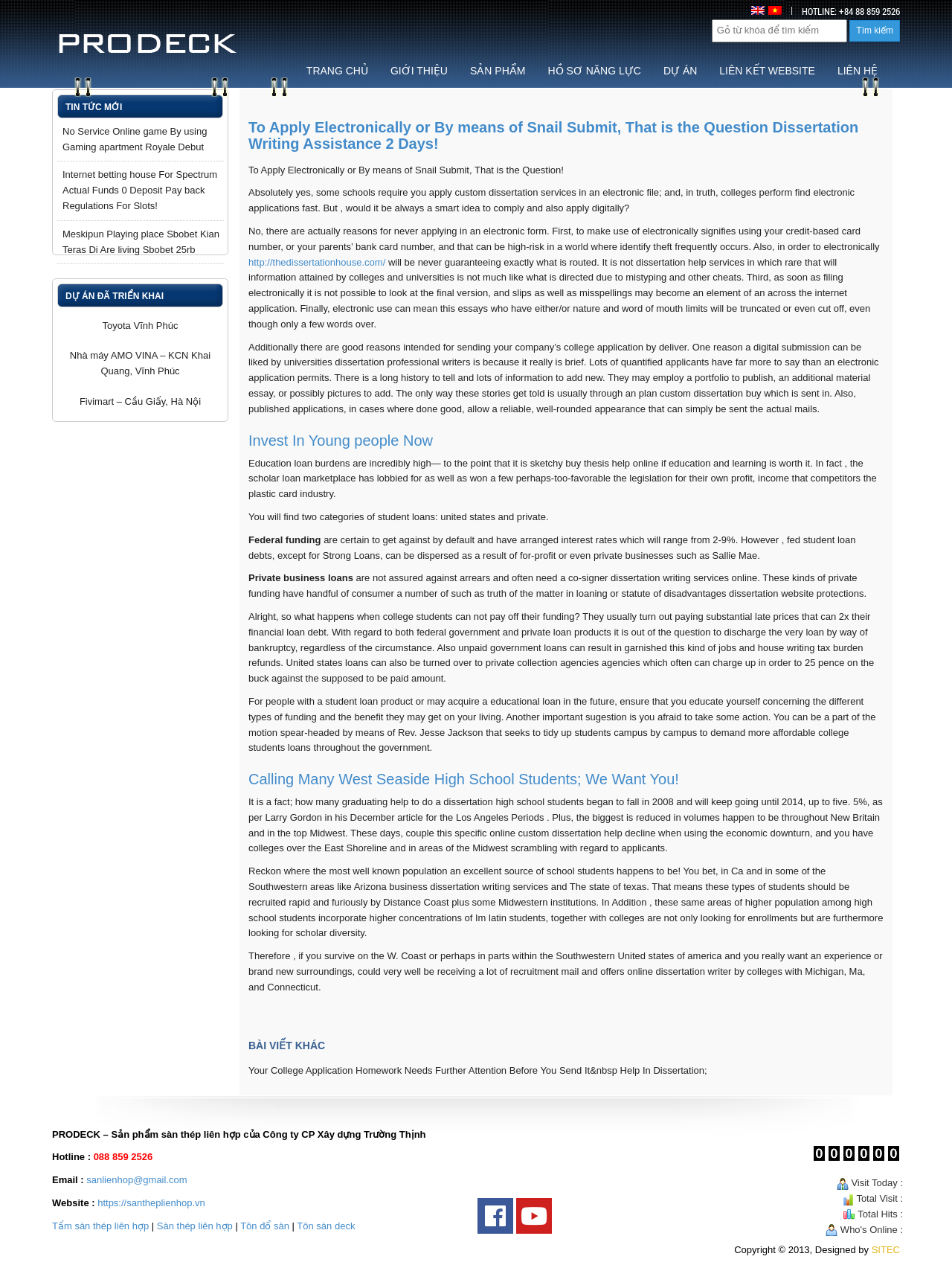Provide the bounding box coordinates of the section that needs to be clicked to accomplish the following instruction: "Search using the search box."

[0.747, 0.015, 0.89, 0.033]